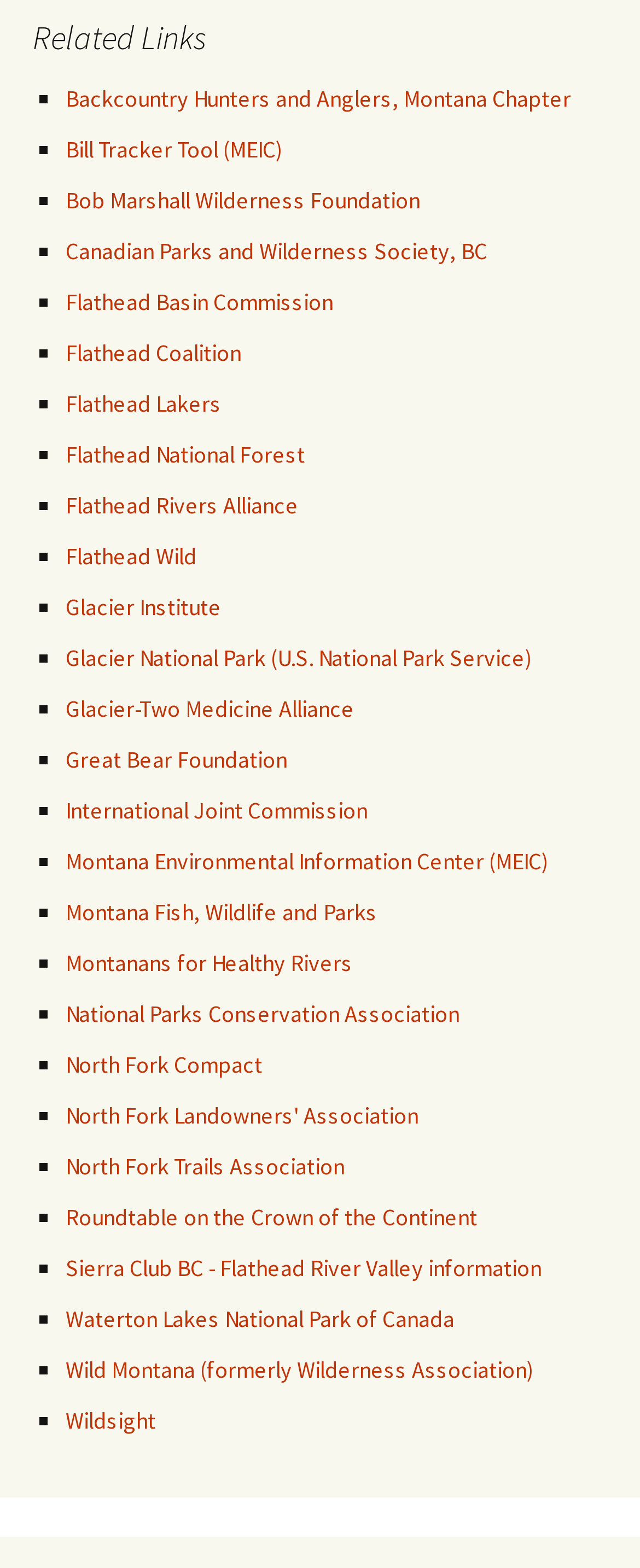Locate the bounding box coordinates of the area to click to fulfill this instruction: "Visit Flathead National Forest". The bounding box should be presented as four float numbers between 0 and 1, in the order [left, top, right, bottom].

[0.103, 0.28, 0.477, 0.299]